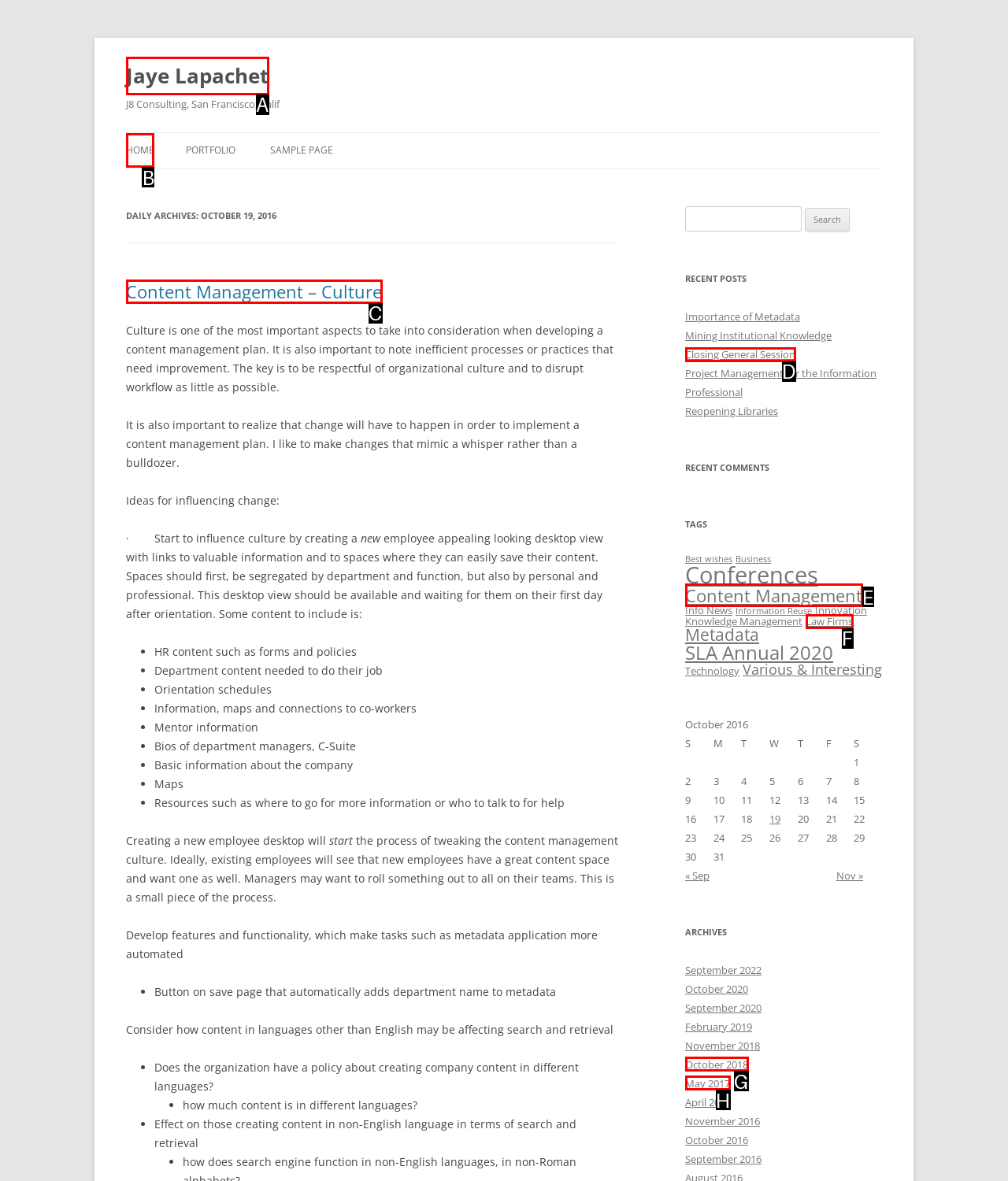Determine the appropriate lettered choice for the task: Click on the 'HOME' link. Reply with the correct letter.

B